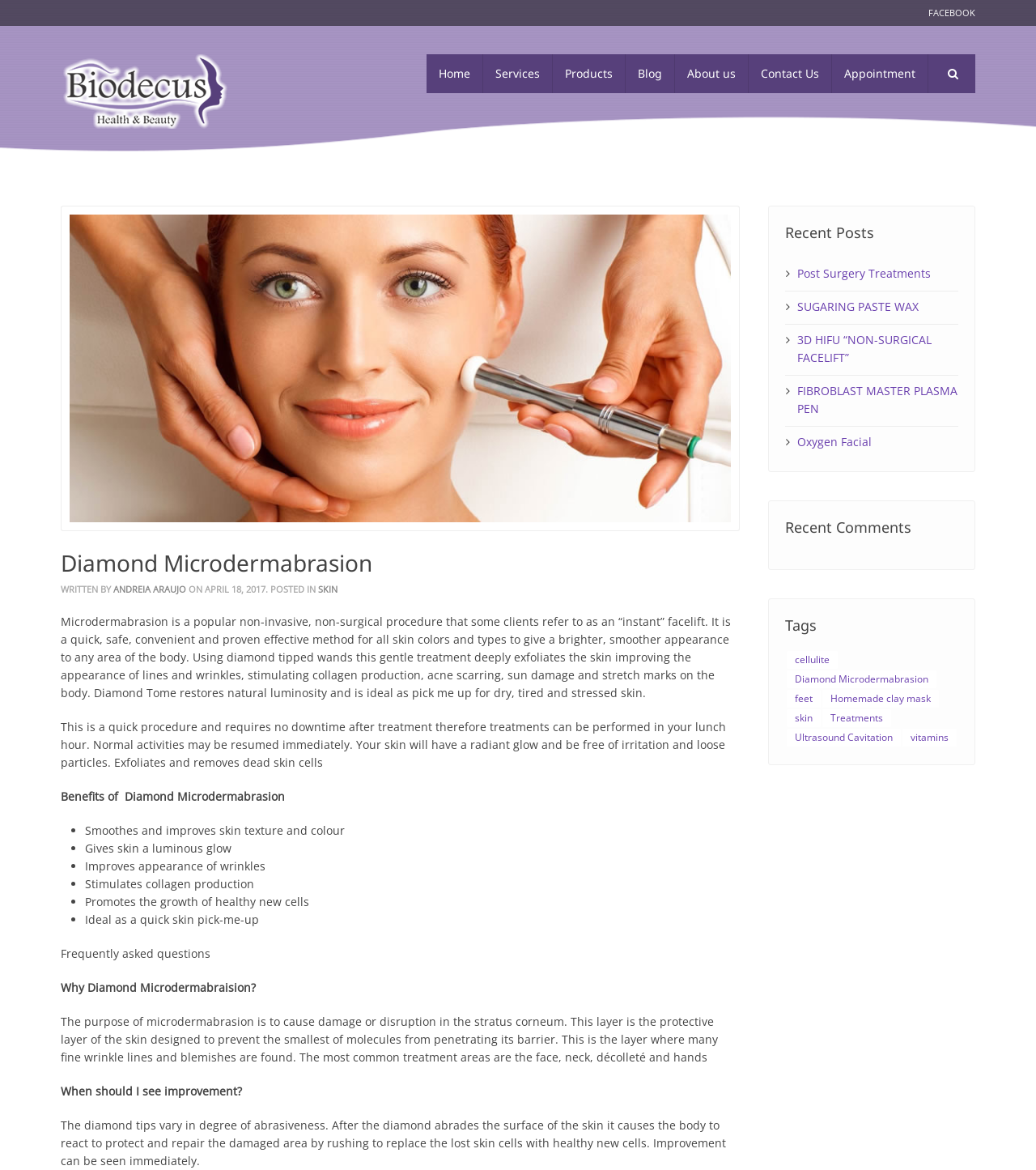What is the name of the procedure described on this webpage?
Observe the image and answer the question with a one-word or short phrase response.

Diamond Microdermabrasion